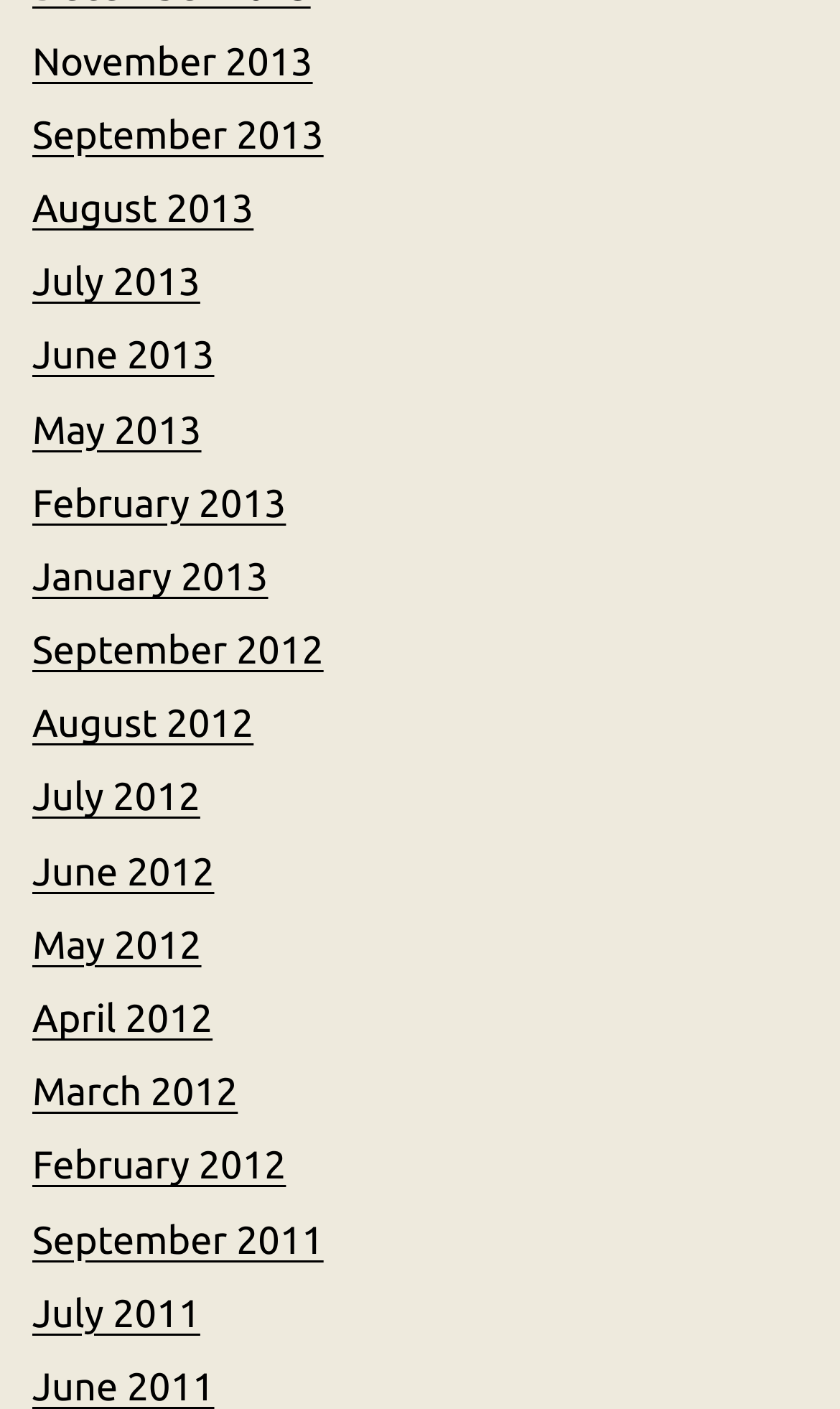How many links are there in total?
Based on the image content, provide your answer in one word or a short phrase.

19